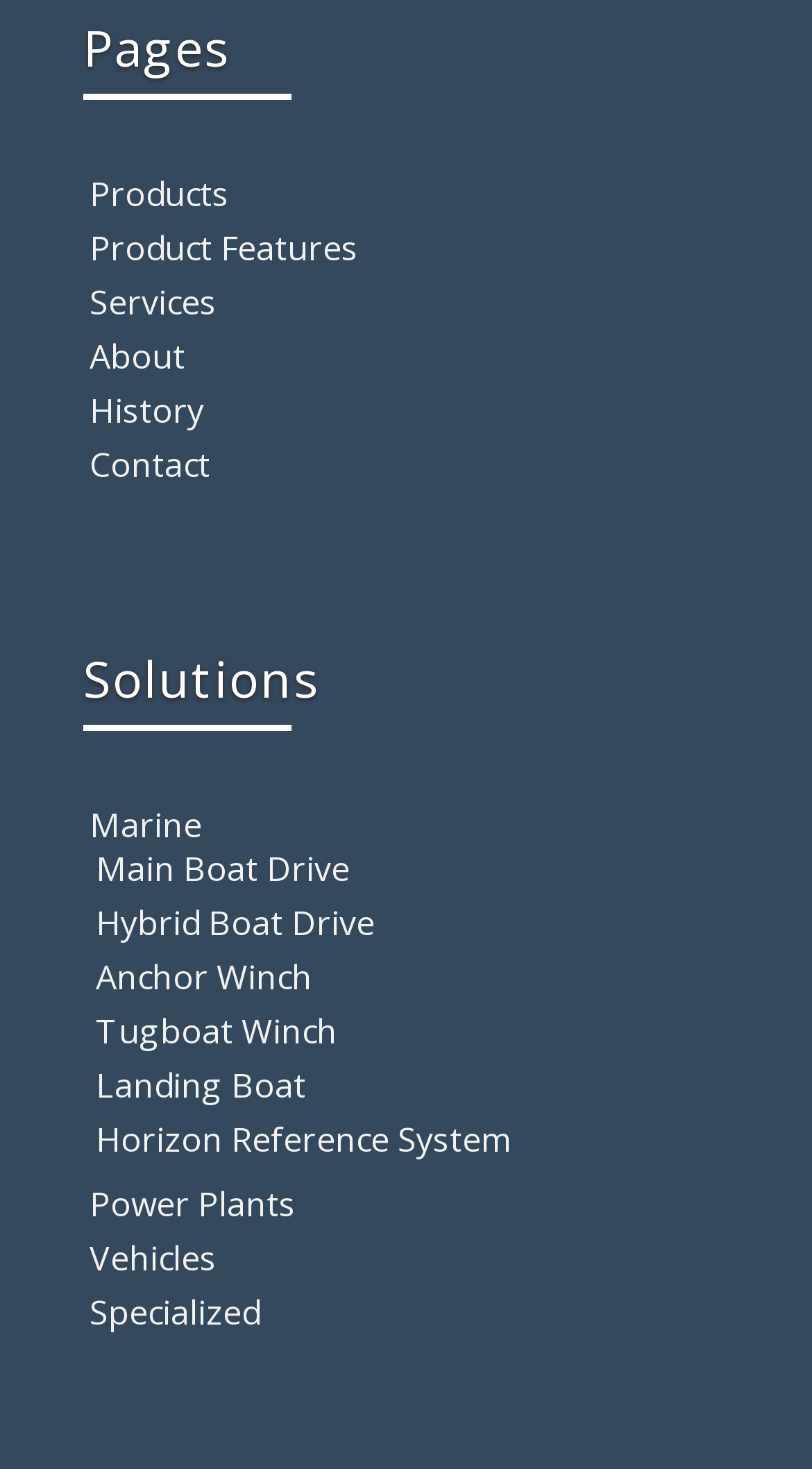Show the bounding box coordinates for the element that needs to be clicked to execute the following instruction: "learn about Hybrid Boat Drive". Provide the coordinates in the form of four float numbers between 0 and 1, i.e., [left, top, right, bottom].

[0.118, 0.613, 0.462, 0.644]